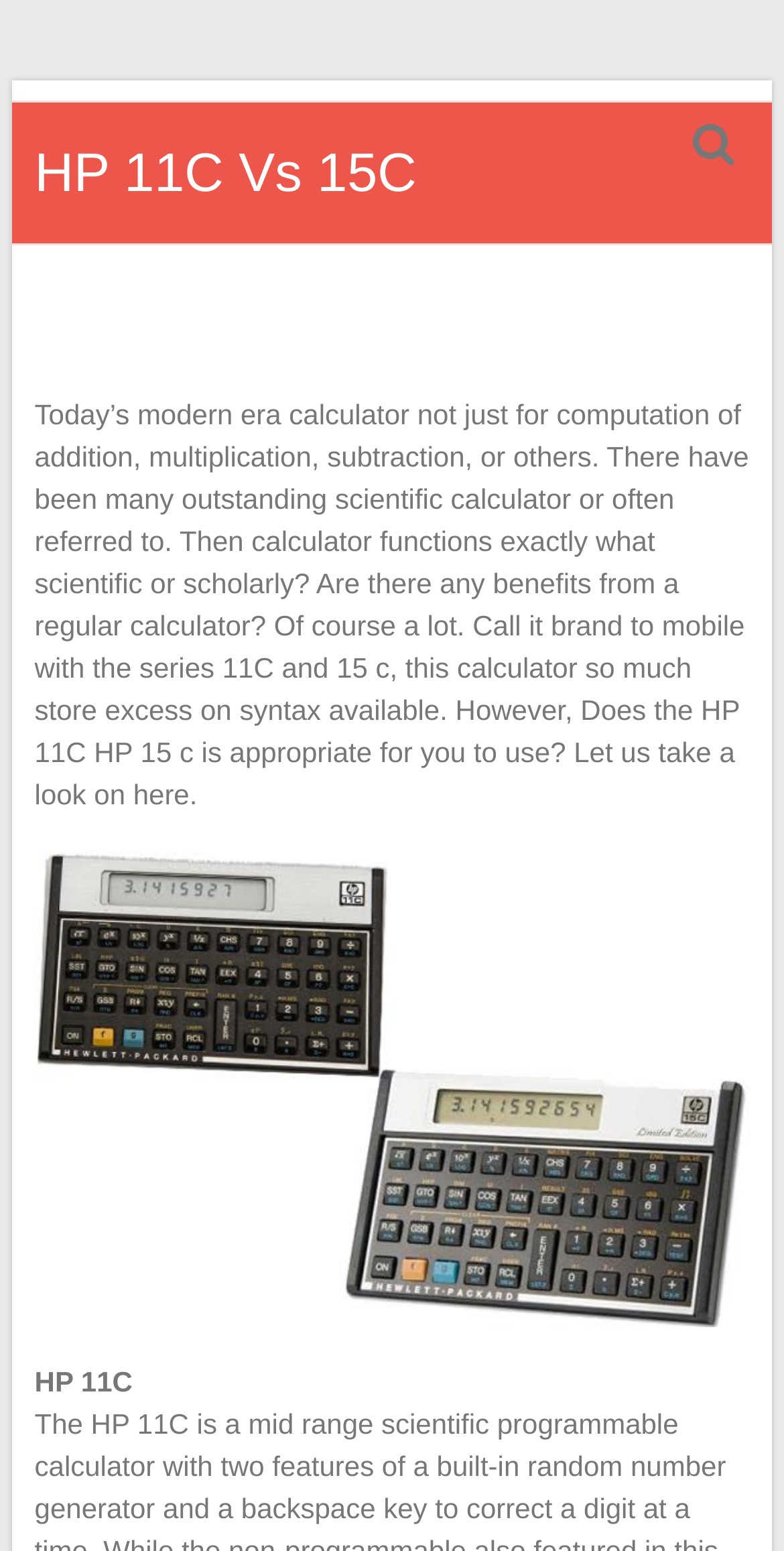Identify the bounding box for the described UI element: "deCalculators.com".

[0.042, 0.074, 0.679, 0.117]